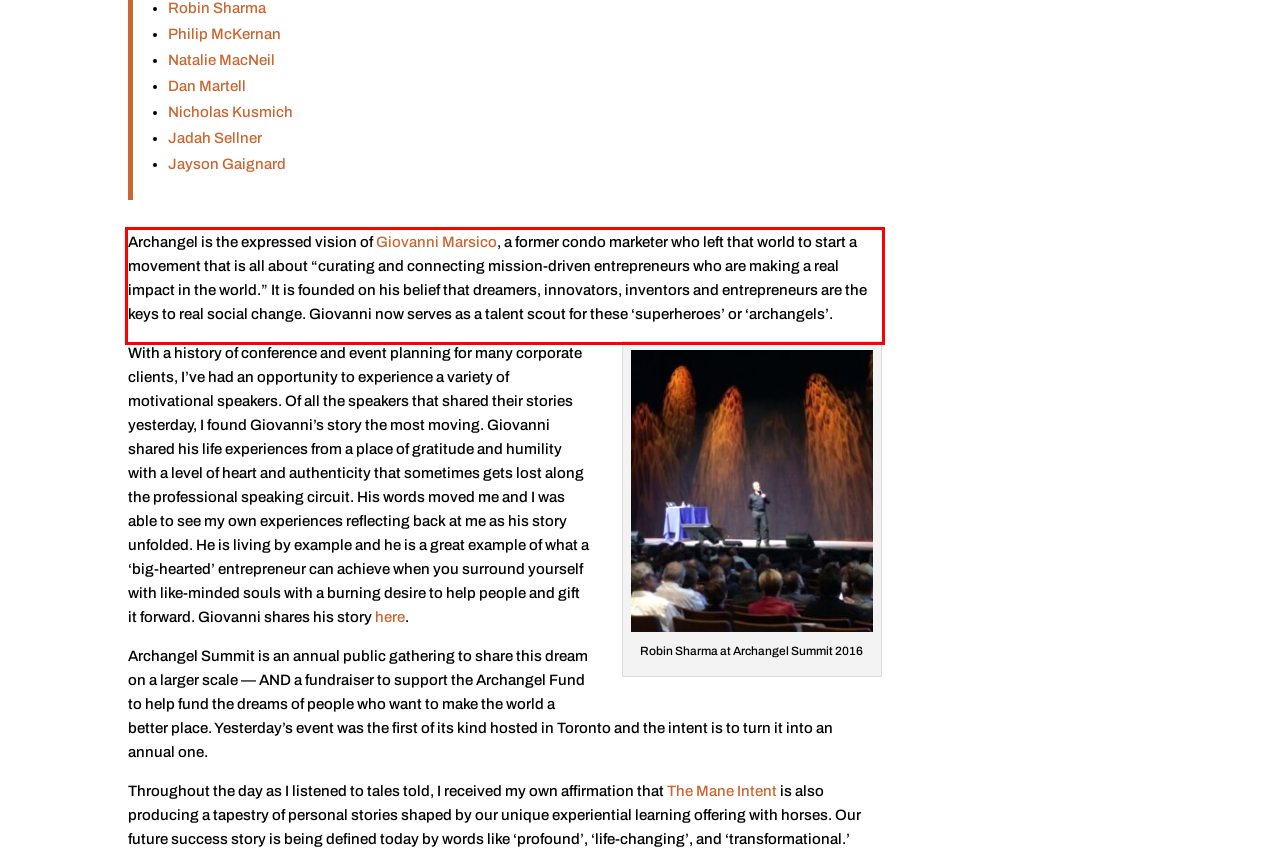By examining the provided screenshot of a webpage, recognize the text within the red bounding box and generate its text content.

Archangel is the expressed vision of Giovanni Marsico, a former condo marketer who left that world to start a movement that is all about “curating and connecting mission-driven entrepreneurs who are making a real impact in the world.” It is founded on his belief that dreamers, innovators, inventors and entrepreneurs are the keys to real social change. Giovanni now serves as a talent scout for these ‘superheroes’ or ‘archangels’.